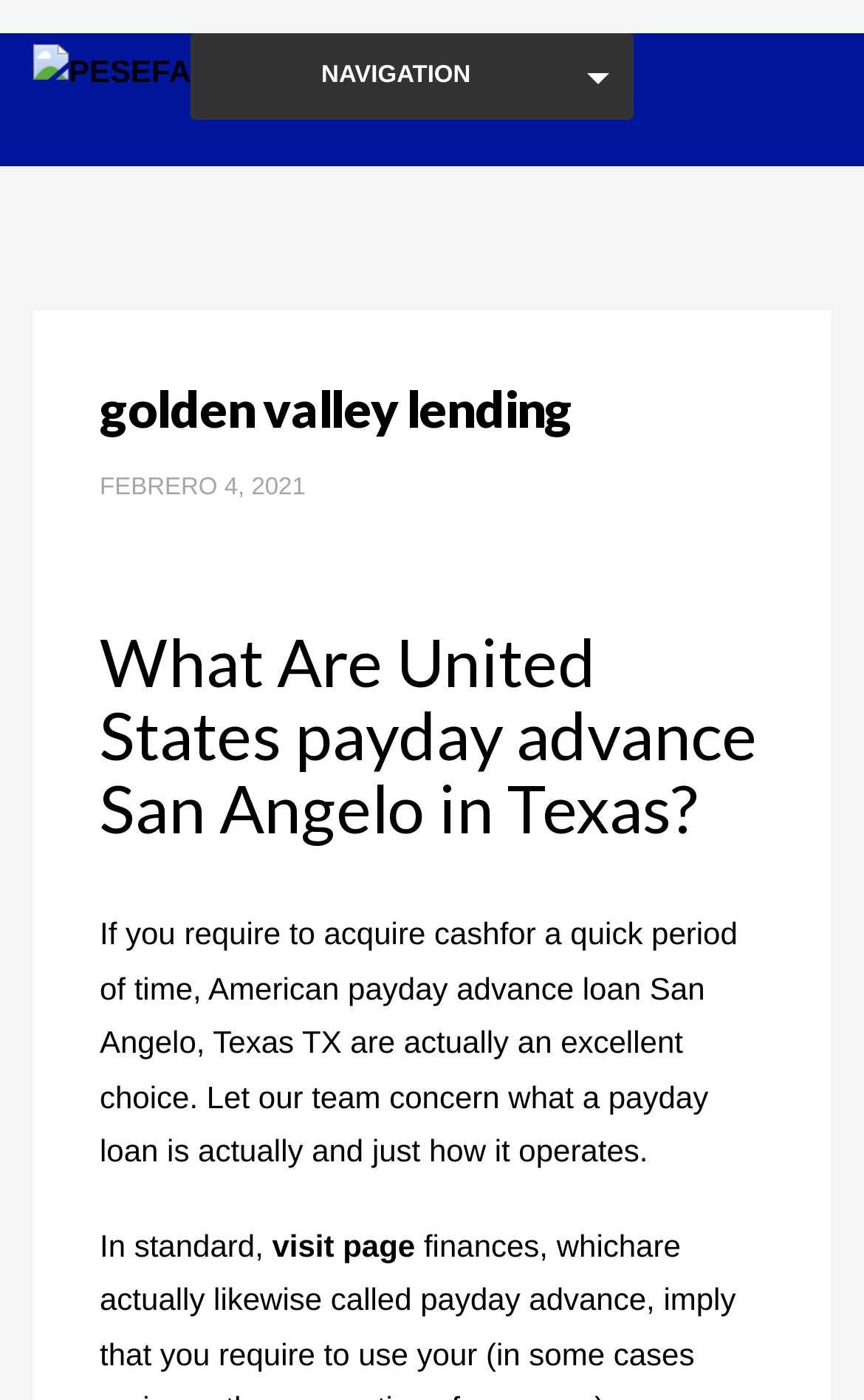Locate the bounding box of the UI element defined by this description: "title="PESEFA"". The coordinates should be given as four float numbers between 0 and 1, formatted as [left, top, right, bottom].

[0.038, 0.08, 0.221, 0.106]